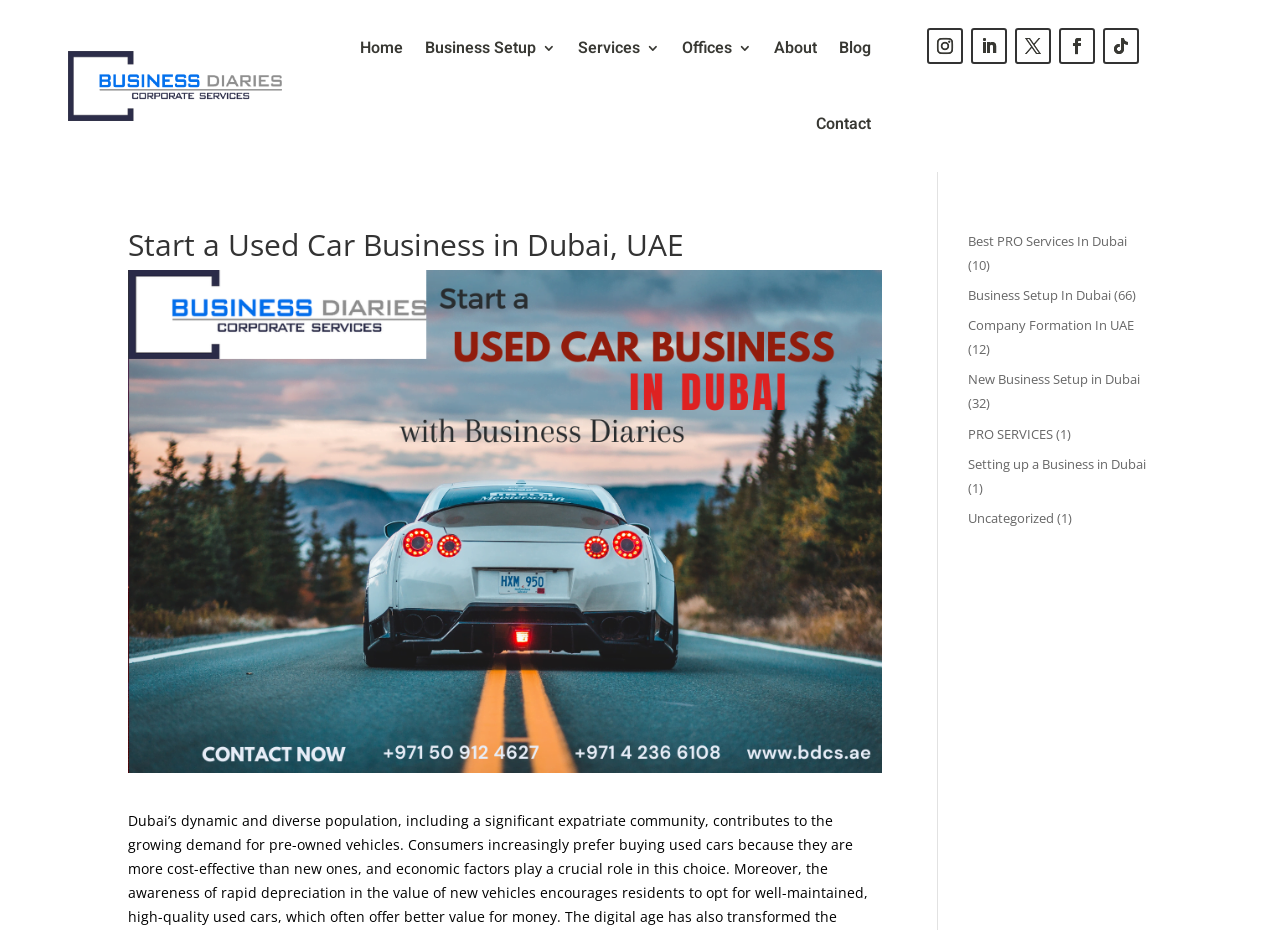What is the main topic of this webpage?
Make sure to answer the question with a detailed and comprehensive explanation.

The main topic of this webpage is about starting a used car business in Dubai, UAE, as indicated by the heading 'Start a Used Car Business in Dubai, UAE' and the presence of links related to business setup and PRO services in Dubai.